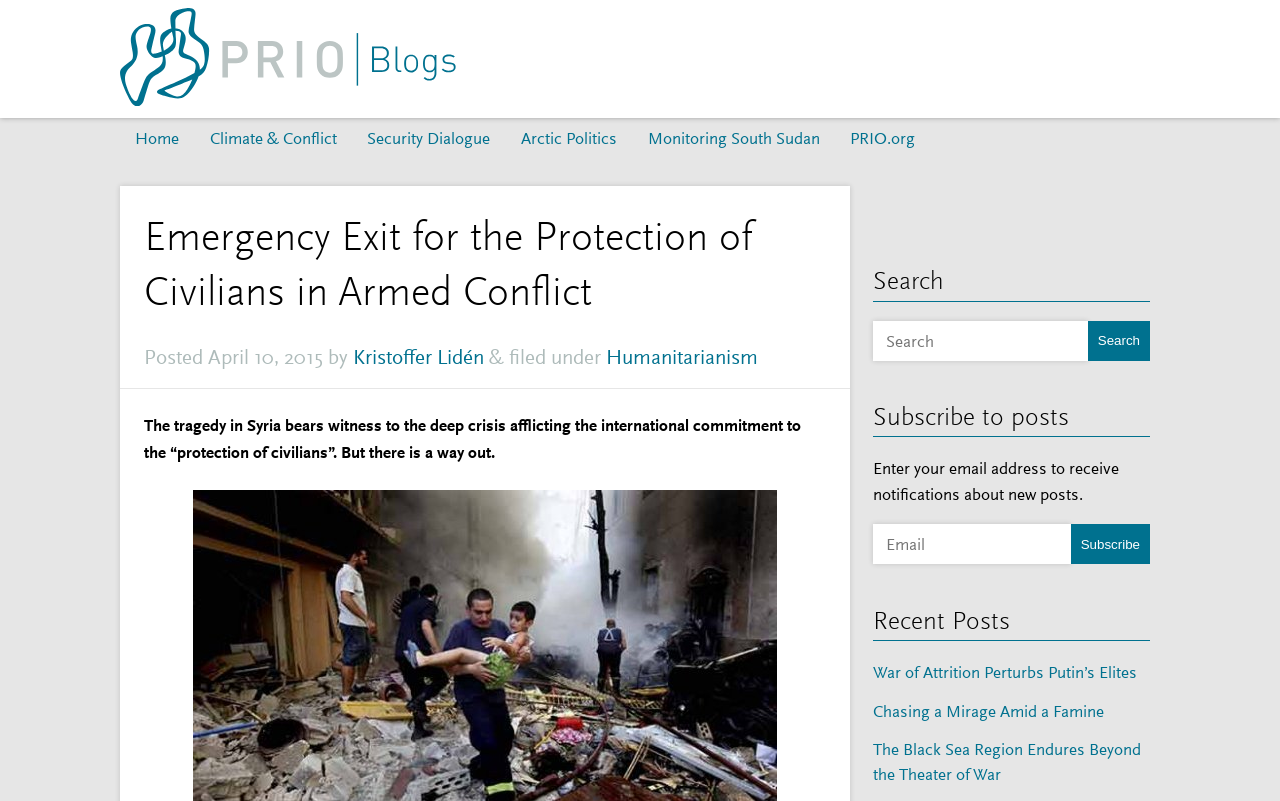Determine the bounding box coordinates of the clickable element to achieve the following action: 'Click the 'Home' link'. Provide the coordinates as four float values between 0 and 1, formatted as [left, top, right, bottom].

[0.094, 0.147, 0.152, 0.2]